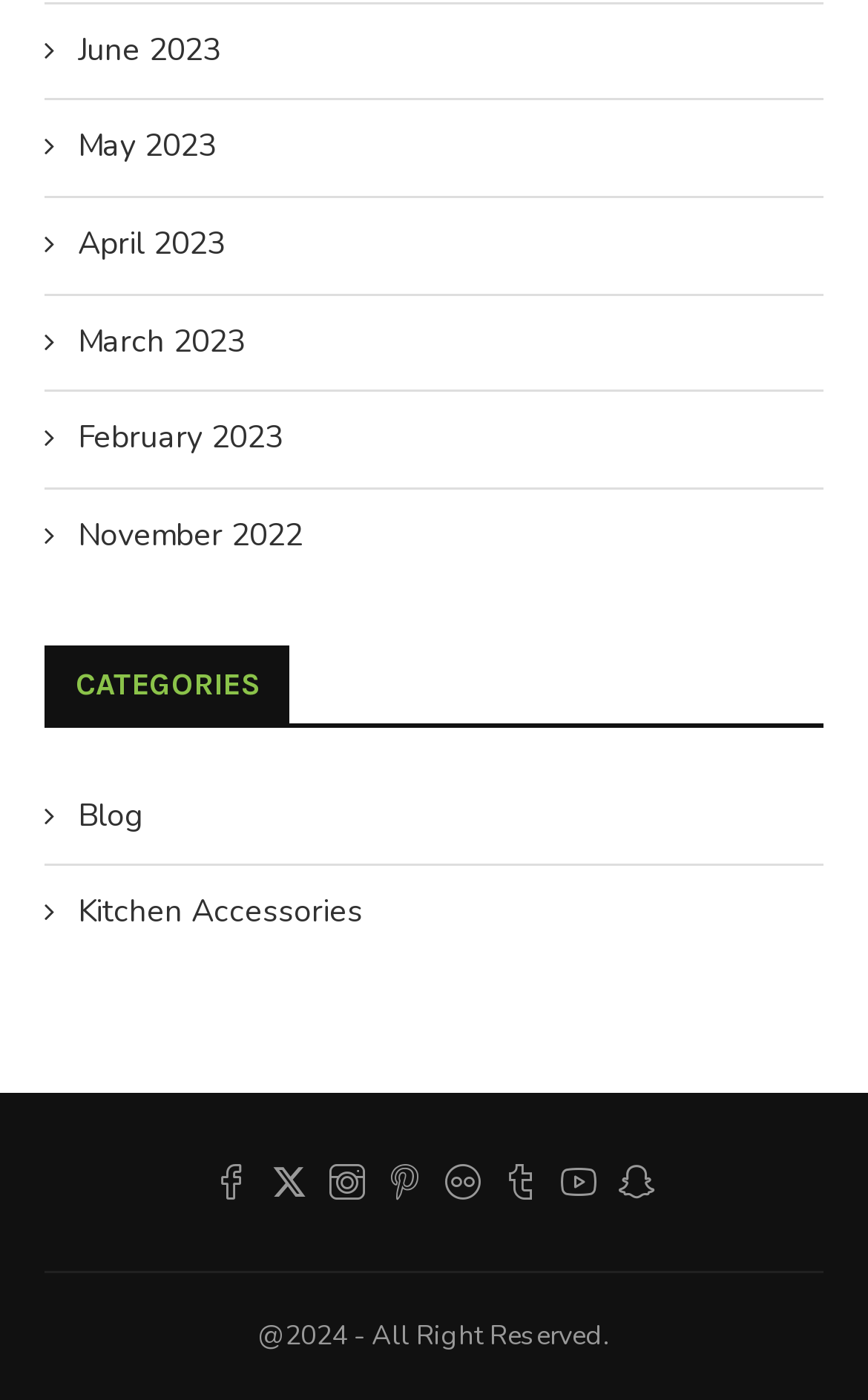Please provide the bounding box coordinates for the element that needs to be clicked to perform the following instruction: "Go to Blog". The coordinates should be given as four float numbers between 0 and 1, i.e., [left, top, right, bottom].

[0.051, 0.567, 0.949, 0.598]